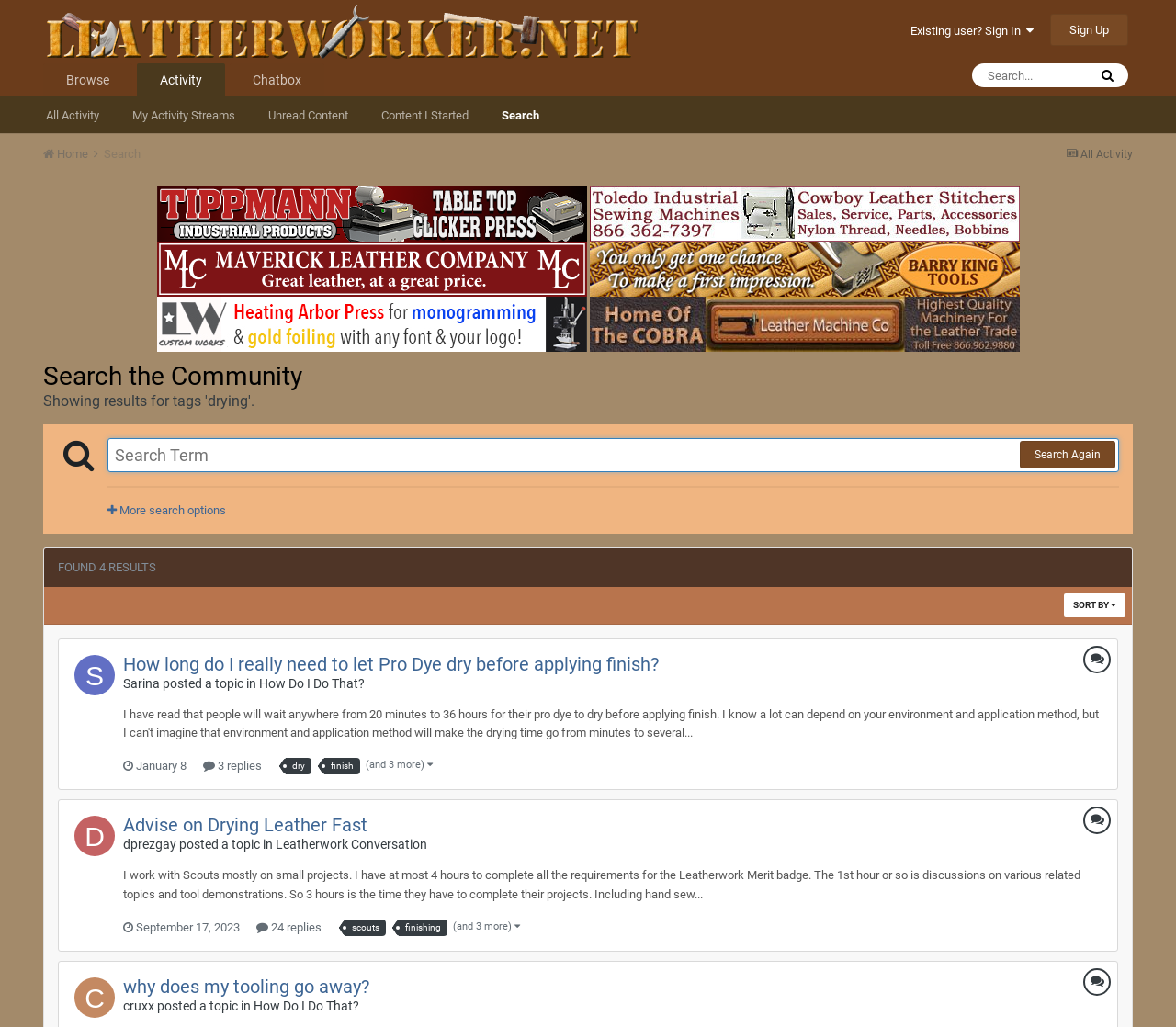Determine the bounding box coordinates of the region I should click to achieve the following instruction: "View the topic 'How long do I really need to let Pro Dye dry before applying finish?'". Ensure the bounding box coordinates are four float numbers between 0 and 1, i.e., [left, top, right, bottom].

[0.105, 0.636, 0.938, 0.657]